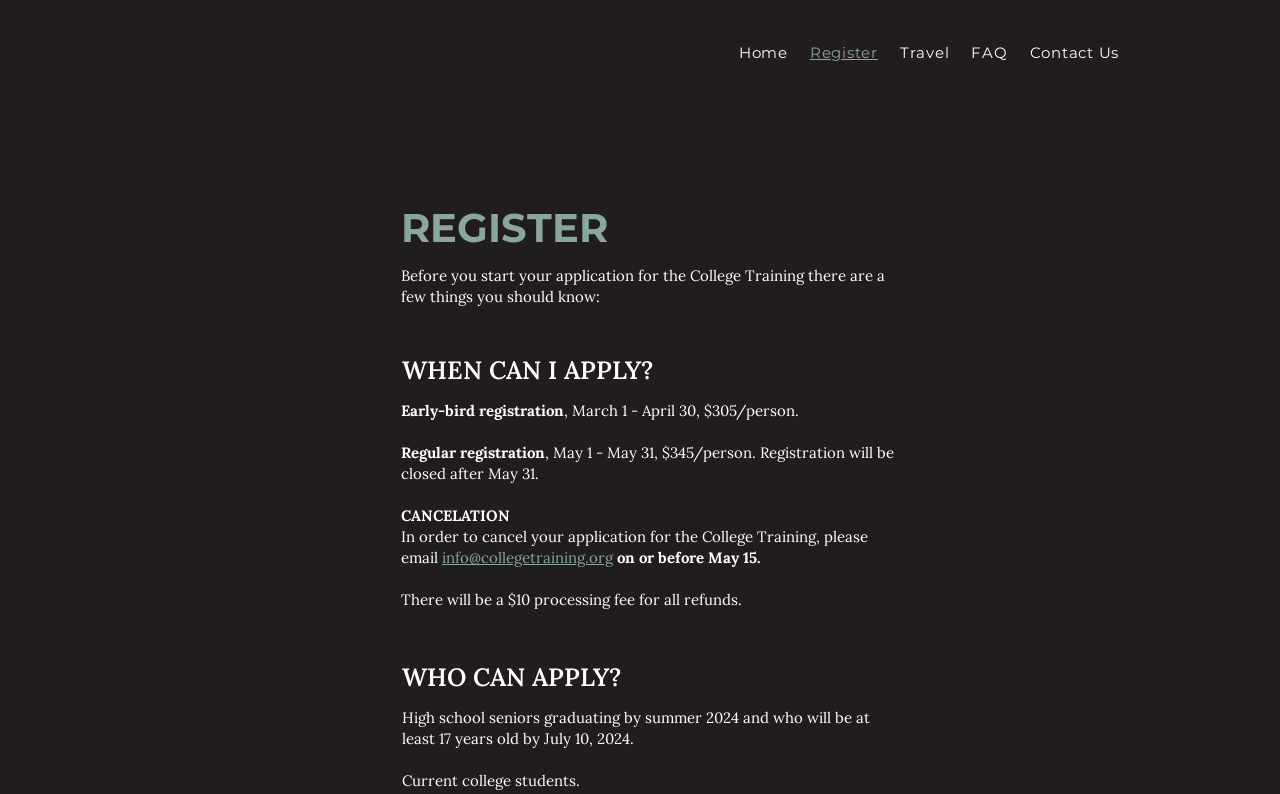Based on the visual content of the image, answer the question thoroughly: How old must applicants be by July 10, 2024?

The webpage states that high school seniors graduating by summer 2024 and who will be at least 17 years old by July 10, 2024 can apply for the College Training.